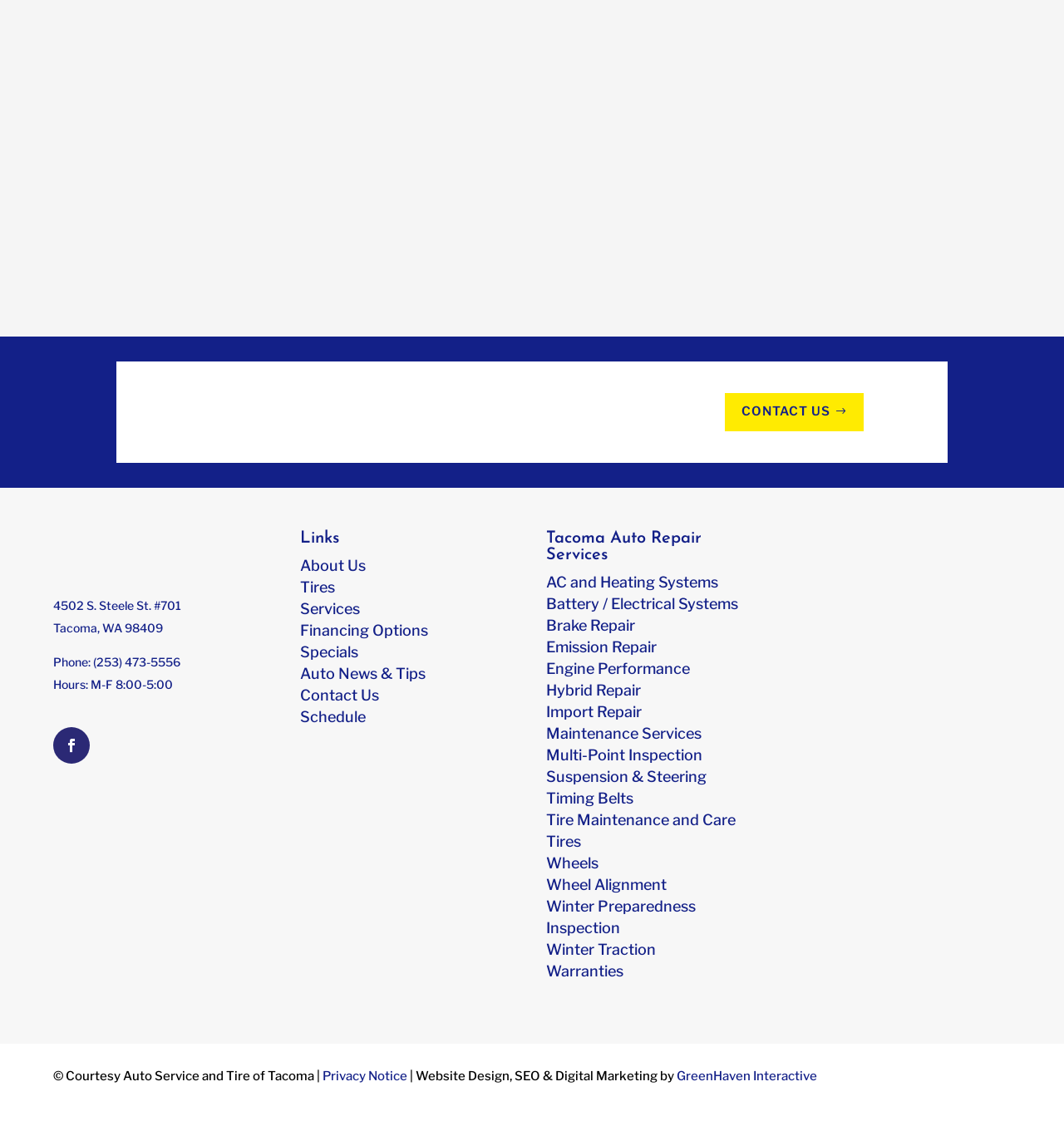Please locate the bounding box coordinates of the region I need to click to follow this instruction: "View 'About Us'".

[0.282, 0.497, 0.343, 0.512]